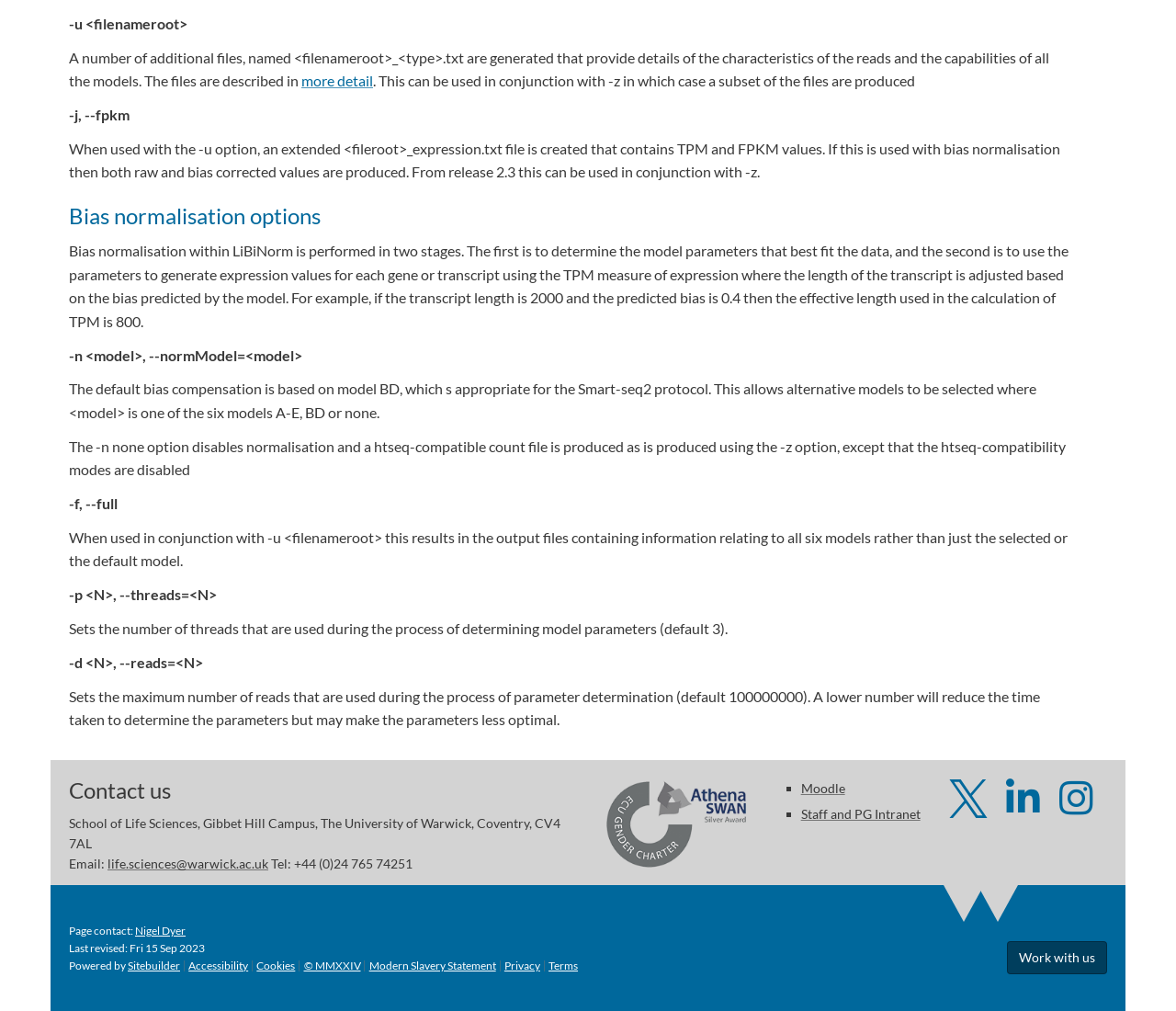Using the format (top-left x, top-left y, bottom-right x, bottom-right y), and given the element description, identify the bounding box coordinates within the screenshot: Modern Slavery Statement

[0.314, 0.948, 0.422, 0.962]